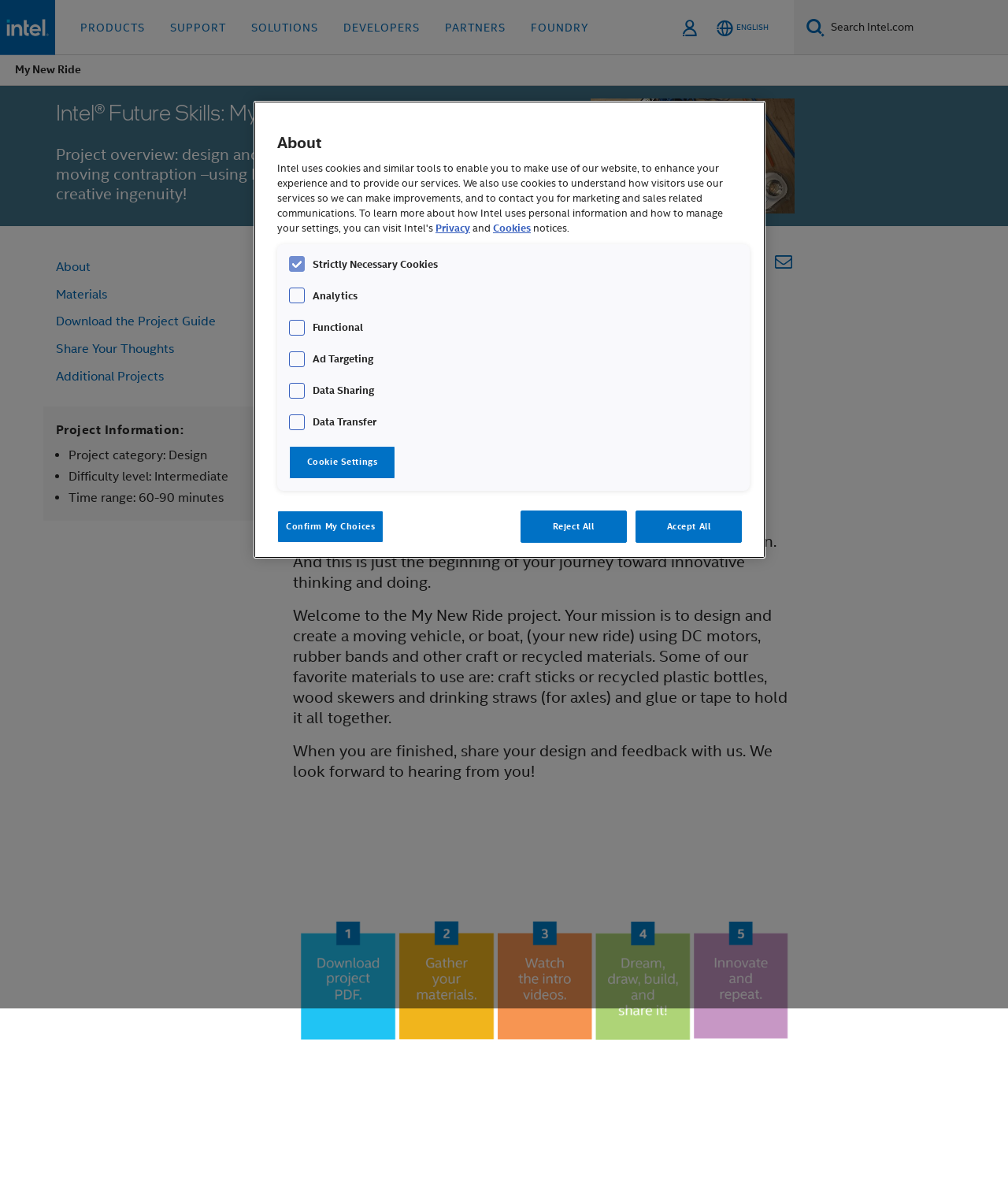Use a single word or phrase to answer this question: 
What is the purpose of the project?

Design and build a moving vehicle